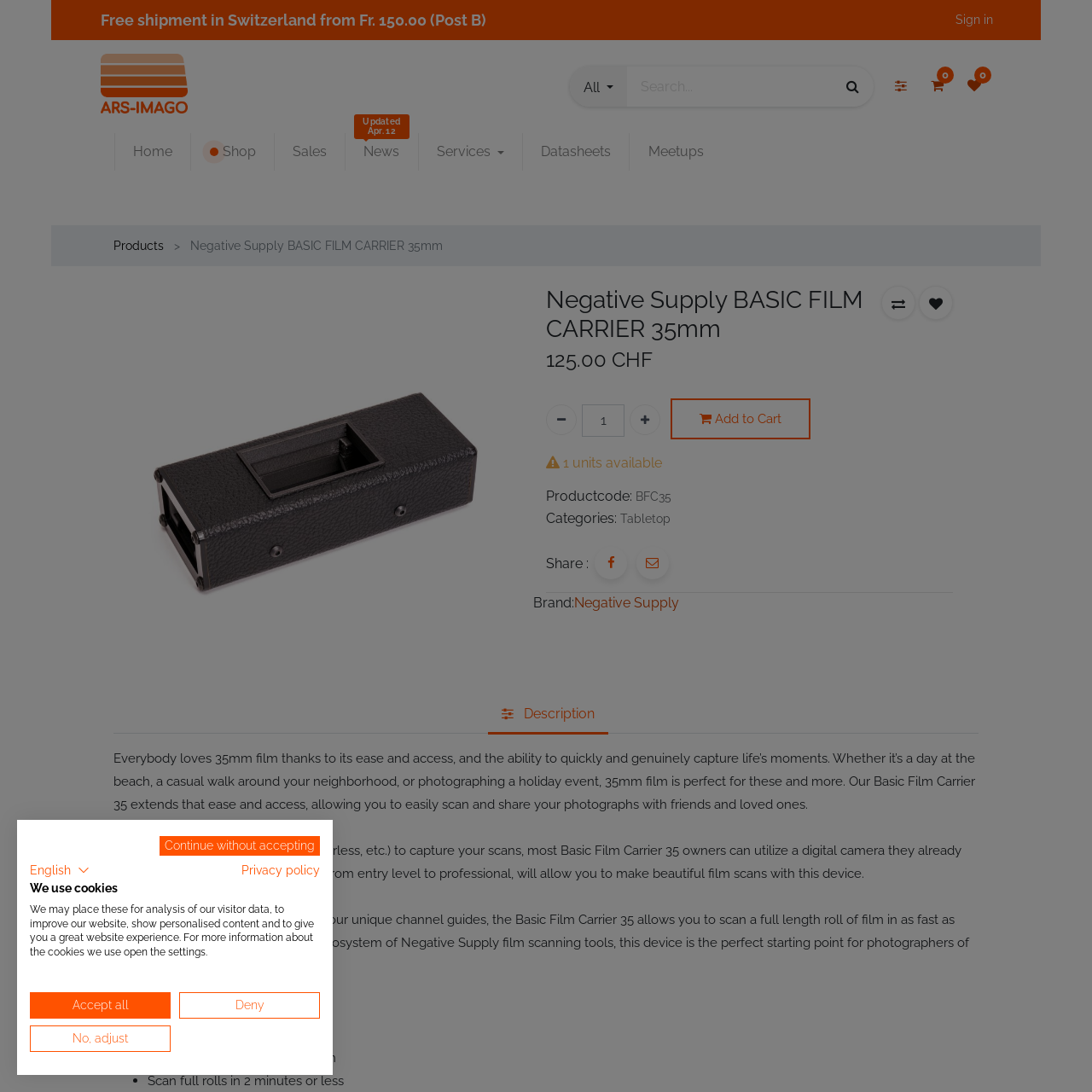Deliver a detailed narrative of the webpage's visual and textual elements.

This webpage is about a product called "Negative Supply BASIC FILM CARRIER 35mm" on the ars-imago GmbH website. At the top, there is a logo of ars-imago GmbH on the left and a sign-in link on the right. Below the logo, there is a search bar with a dropdown menu and a search button. 

On the left side, there is a menu with several options, including "Home", "Shop", "Sales", "News", "Services", and "Datasheets". 

The main content of the page is about the product, with a product image on the left and product information on the right. The product information includes the product name, price, and a description. There are also buttons to add the product to the cart, remove one unit, and add one unit. 

Below the product information, there are several sections, including "Productcode", "Categories", and "Brand". There are also social media sharing links and a "Compare" and "Add to wishlist" button.

Further down, there is a tab list with several tabs, including "Description". The "Description" tab is selected by default and contains a detailed description of the product, including its features and benefits. 

At the bottom of the page, there are several links, including "Privacy policy" and a cookie policy notification with buttons to accept or deny cookies.